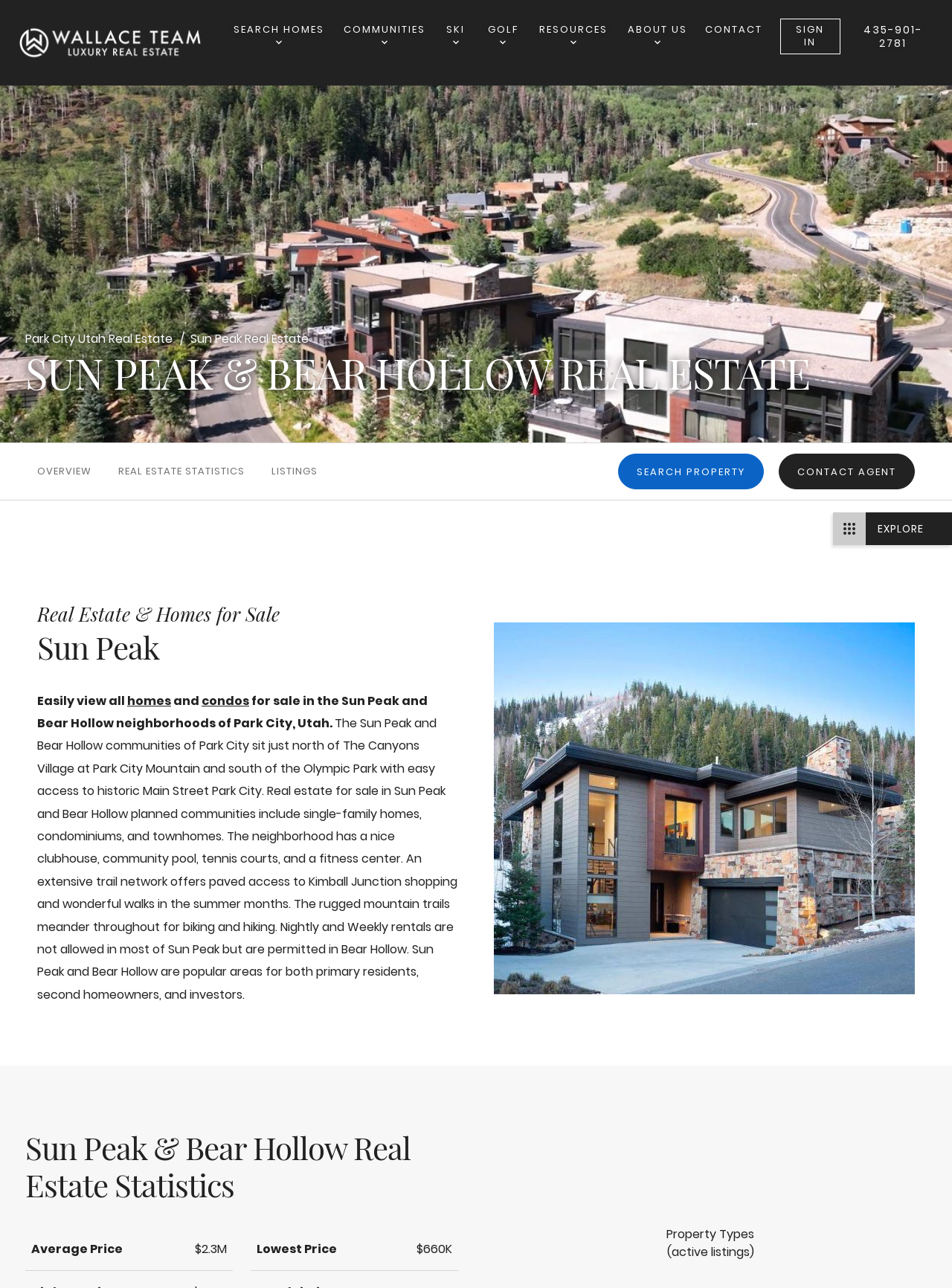Please identify the coordinates of the bounding box that should be clicked to fulfill this instruction: "View real estate statistics".

[0.124, 0.344, 0.257, 0.388]